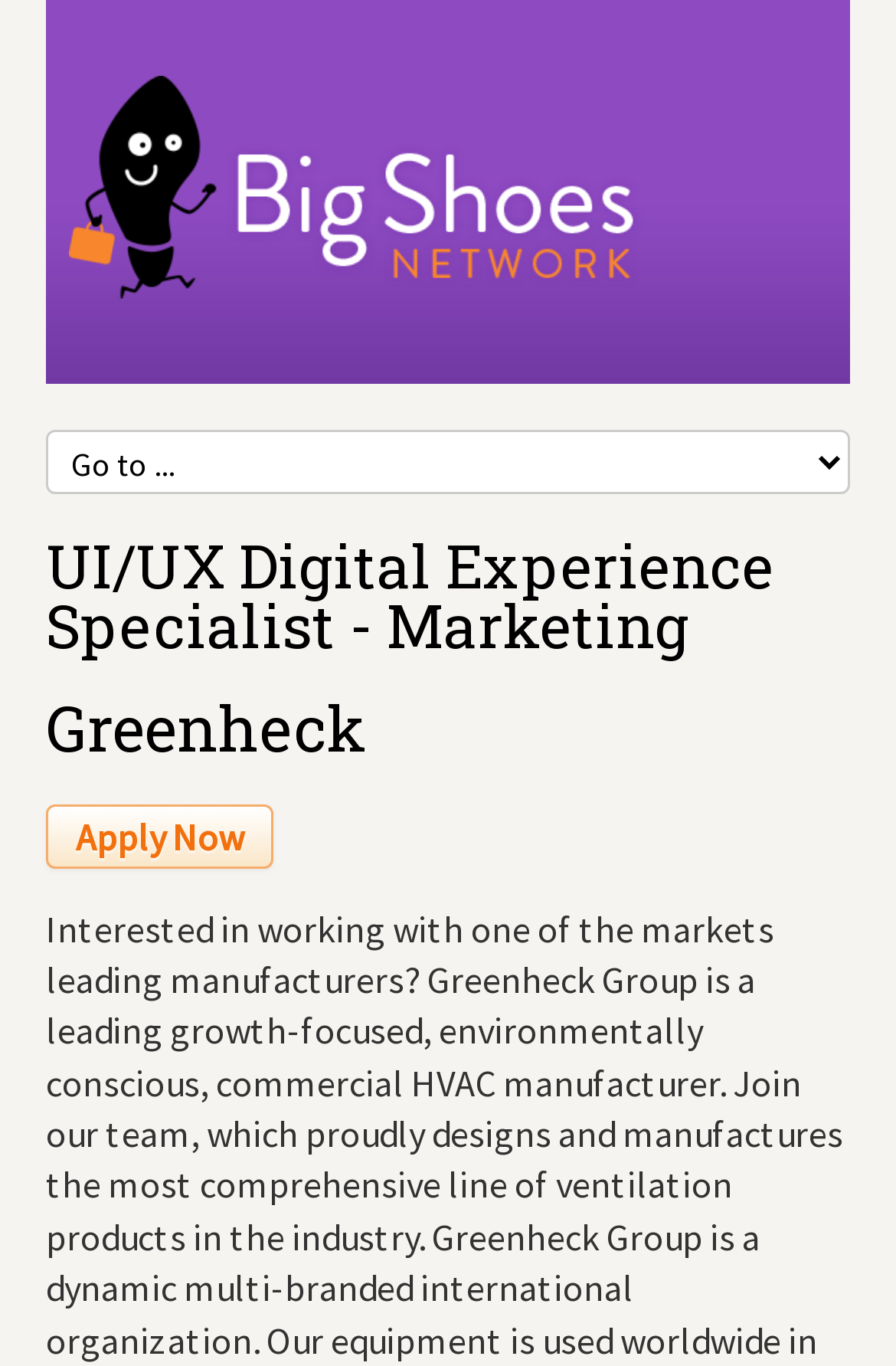Can you find and provide the title of the webpage?

UI/UX Digital Experience Specialist - Marketing